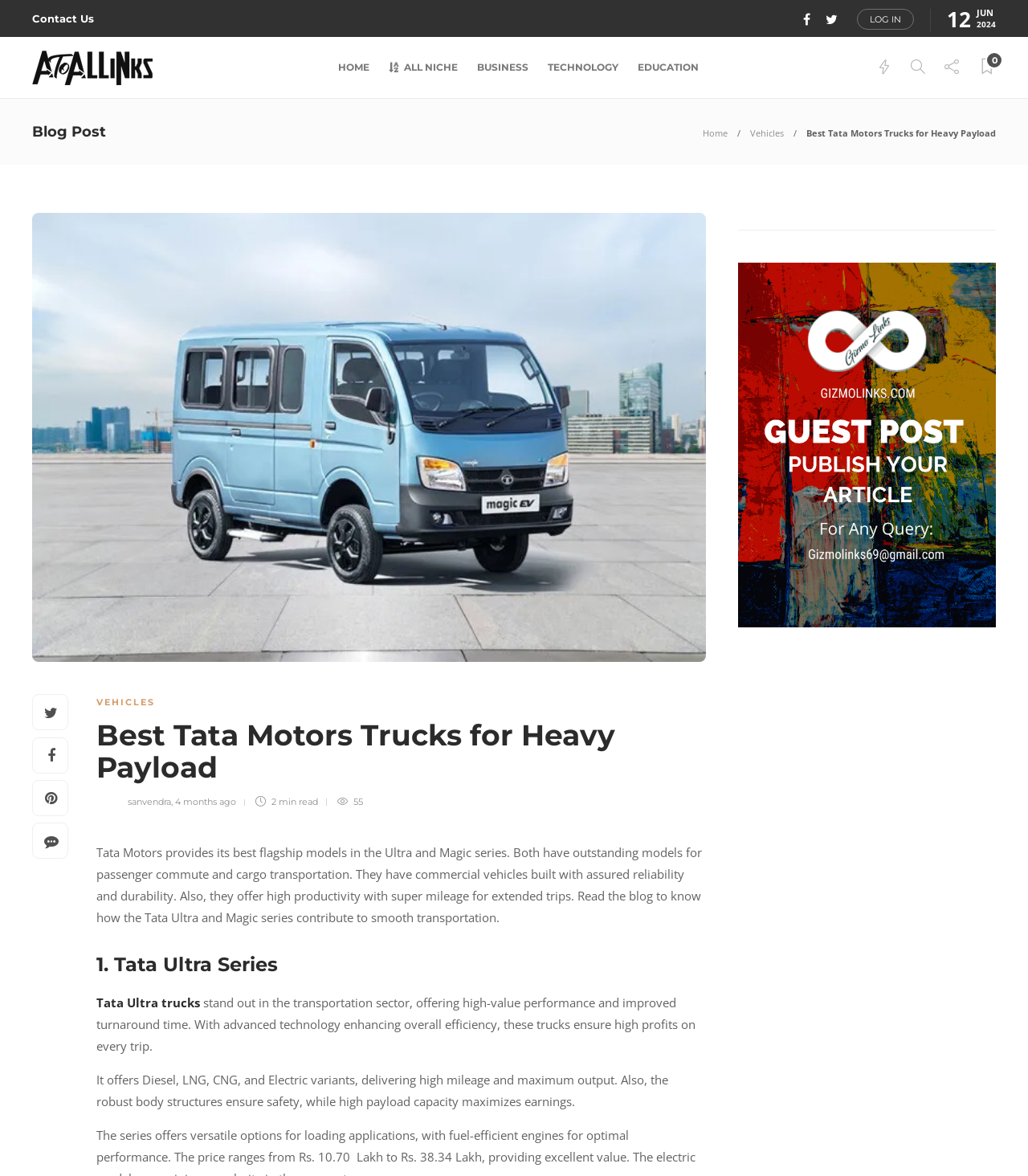Identify the bounding box coordinates of the clickable section necessary to follow the following instruction: "Log in to the website". The coordinates should be presented as four float numbers from 0 to 1, i.e., [left, top, right, bottom].

[0.834, 0.007, 0.889, 0.025]